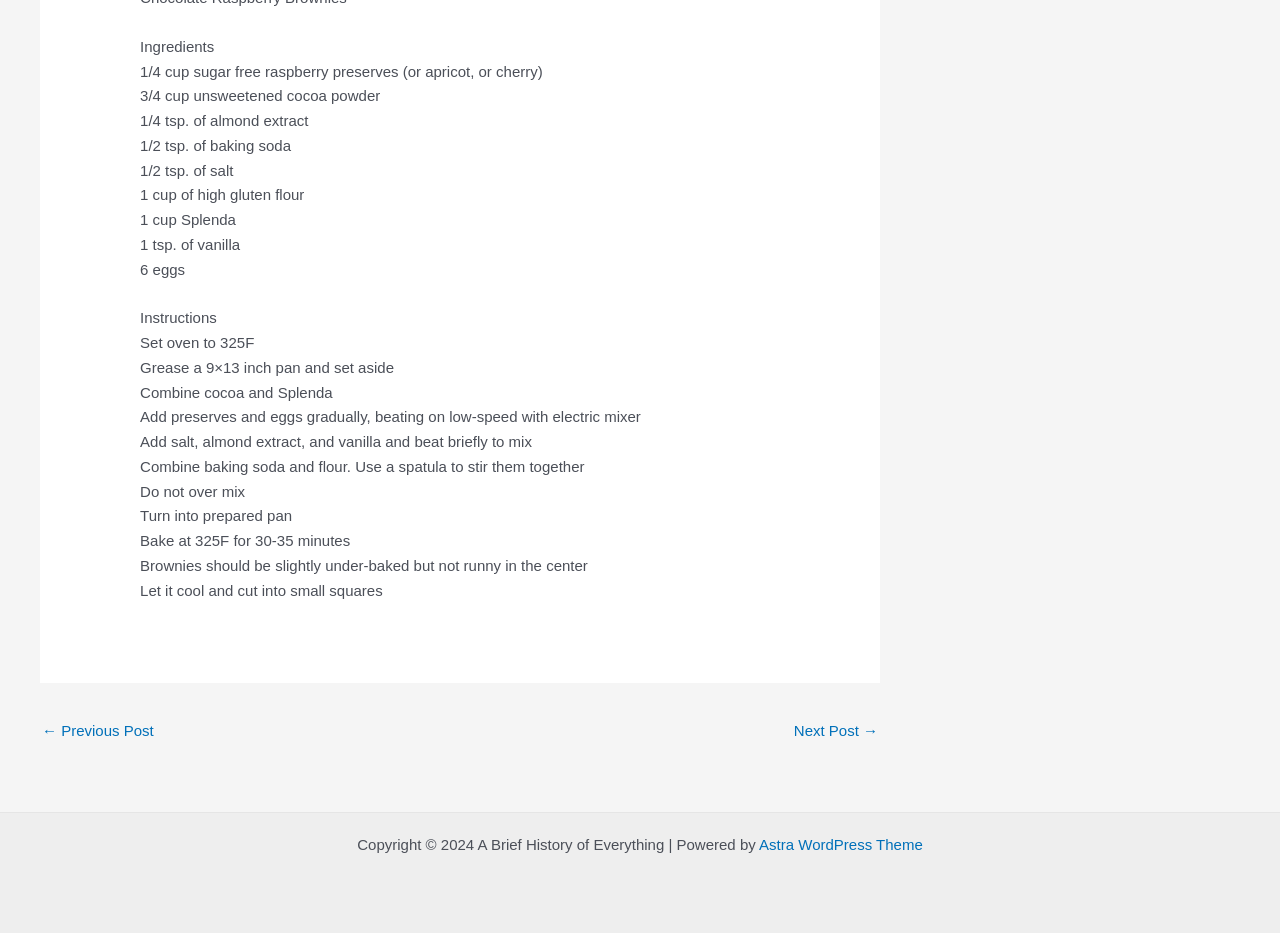Please provide a detailed answer to the question below based on the screenshot: 
What should be done after baking the brownies?

After baking the brownies, they should be let to cool, as mentioned in the 'Instructions' section, and then cut into small squares.